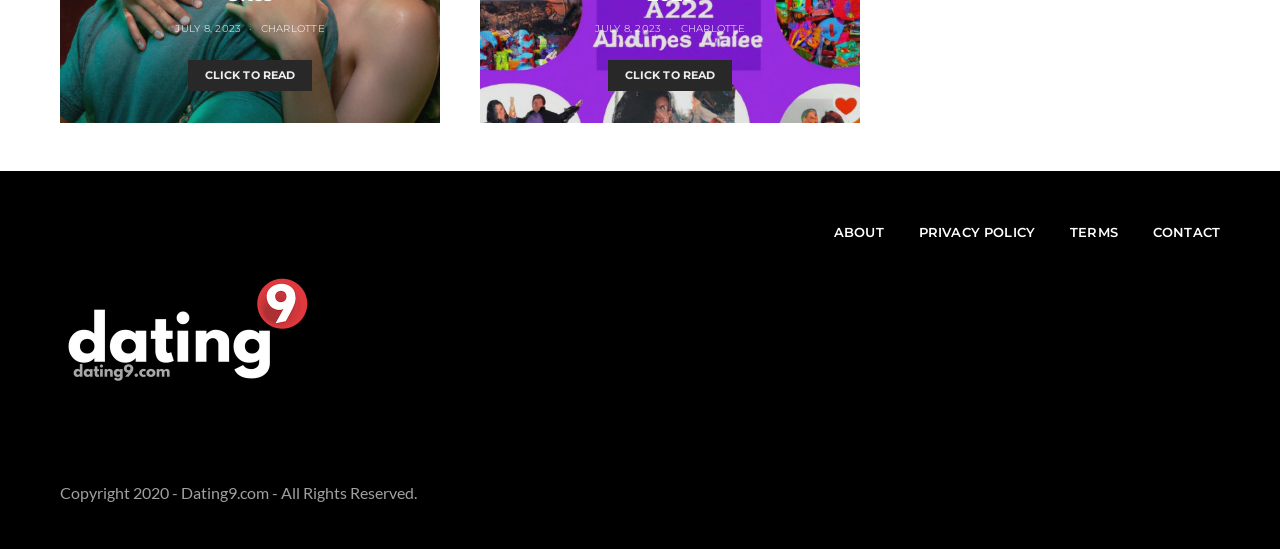Can you give a comprehensive explanation to the question given the content of the image?
What is the copyright year mentioned on the webpage?

The copyright year '2020' is mentioned in the footer section, indicating that the website's content or design was created or updated in that year, and that the website owner claims rights to the content.